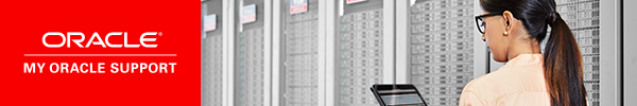What is displayed prominently on the left side of the image?
Based on the screenshot, answer the question with a single word or phrase.

Oracle logo